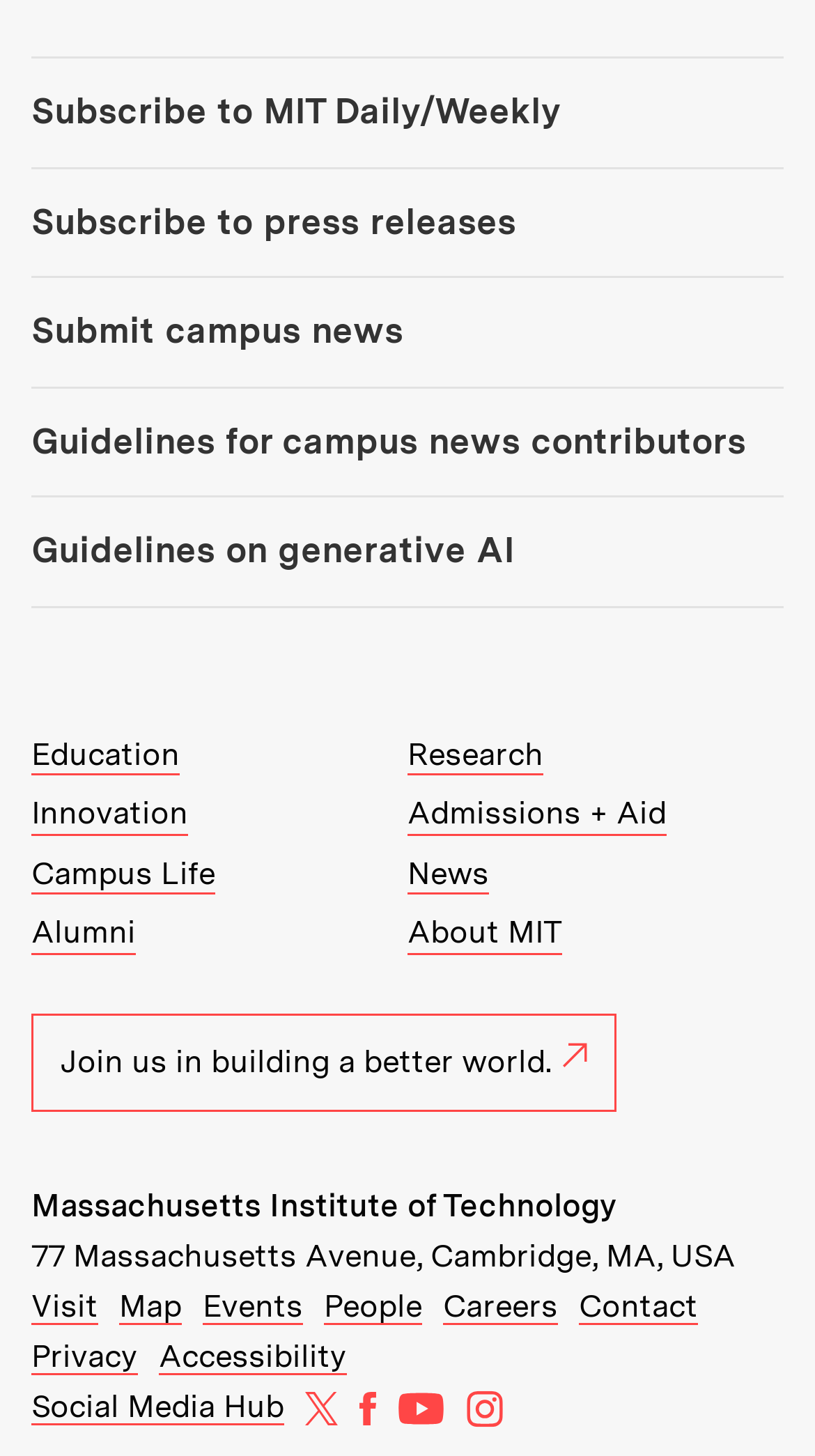Can you identify the bounding box coordinates of the clickable region needed to carry out this instruction: 'go to the previous page'? The coordinates should be four float numbers within the range of 0 to 1, stated as [left, top, right, bottom].

None